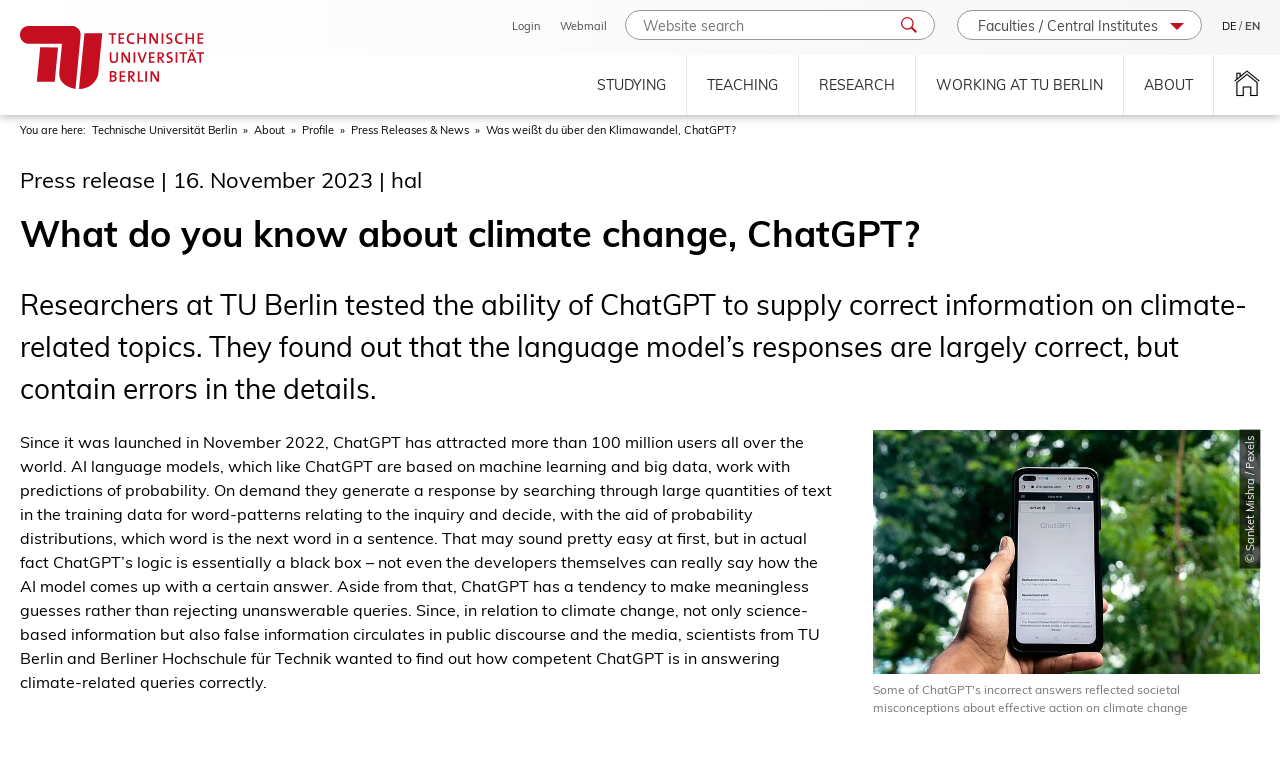Please identify the bounding box coordinates of the area that needs to be clicked to fulfill the following instruction: "Leave a comment."

None